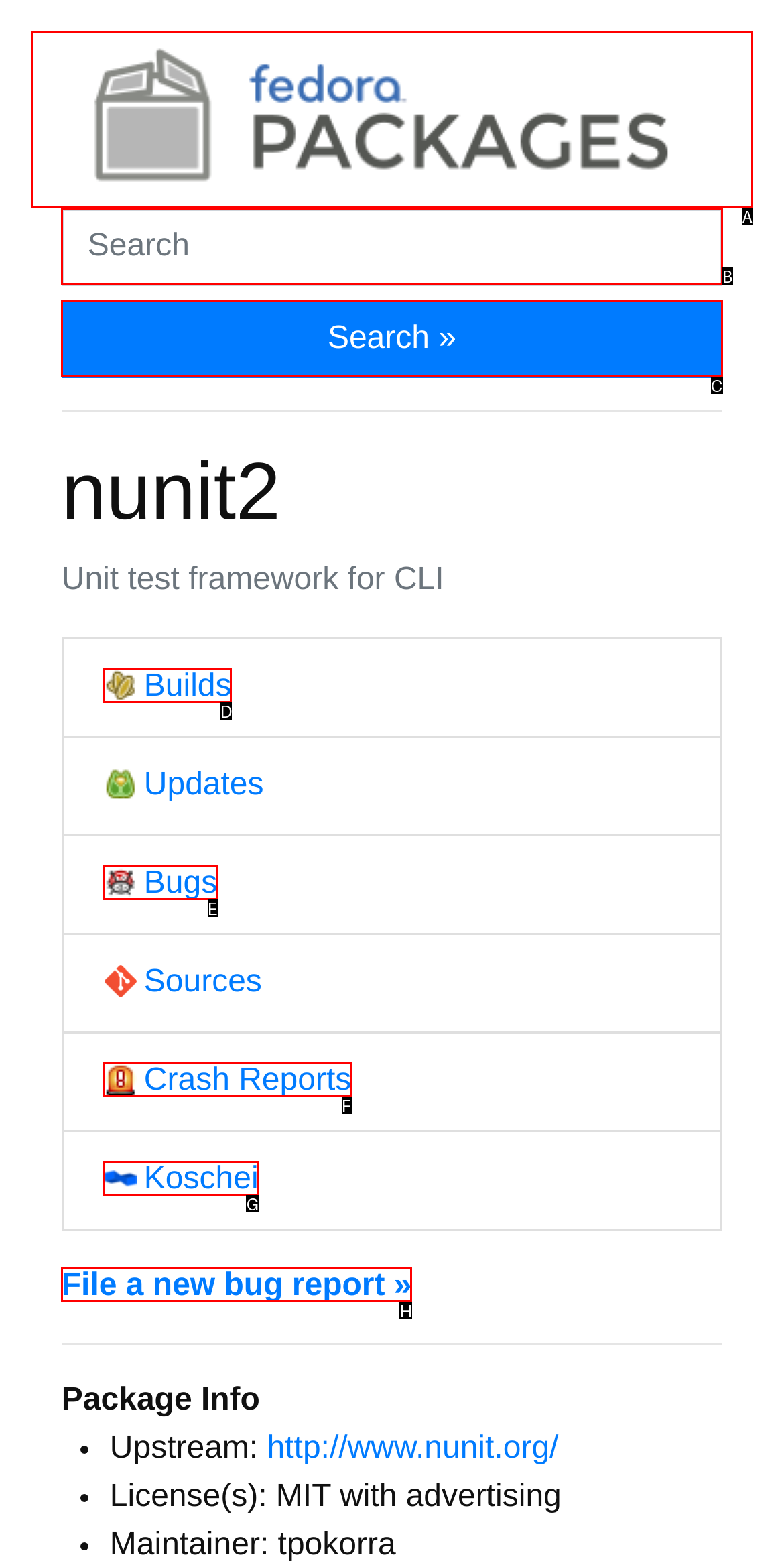Using the element description: Crash Reports, select the HTML element that matches best. Answer with the letter of your choice.

F